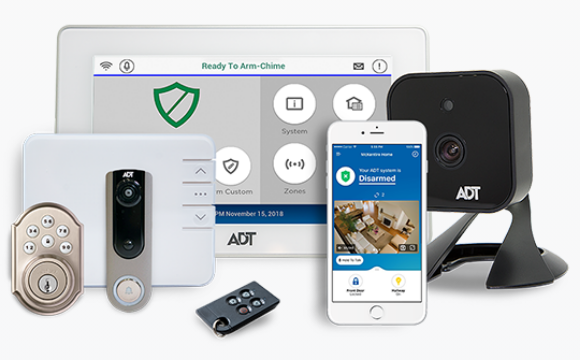Generate a detailed narrative of the image.

The image showcases a comprehensive smart home security system offered by Medley & Sons Security. Central to the setup is a sleek touchscreen control panel, displaying a green shield icon indicating the system is ready to arm. Accompanying this are various components essential for home safety: a sleek video doorbell with a camera, a smartphone displaying the security app interface, and a compact outdoor security camera, all branded with ADT. Additionally, a remote control for easier access and operation is included. This ensemble exemplifies modern security solutions designed to protect homes and provide users with convenient monitoring capabilities, highlighting Medley & Sons Security's commitment to safeguarding residences in Louisville, Kentucky.